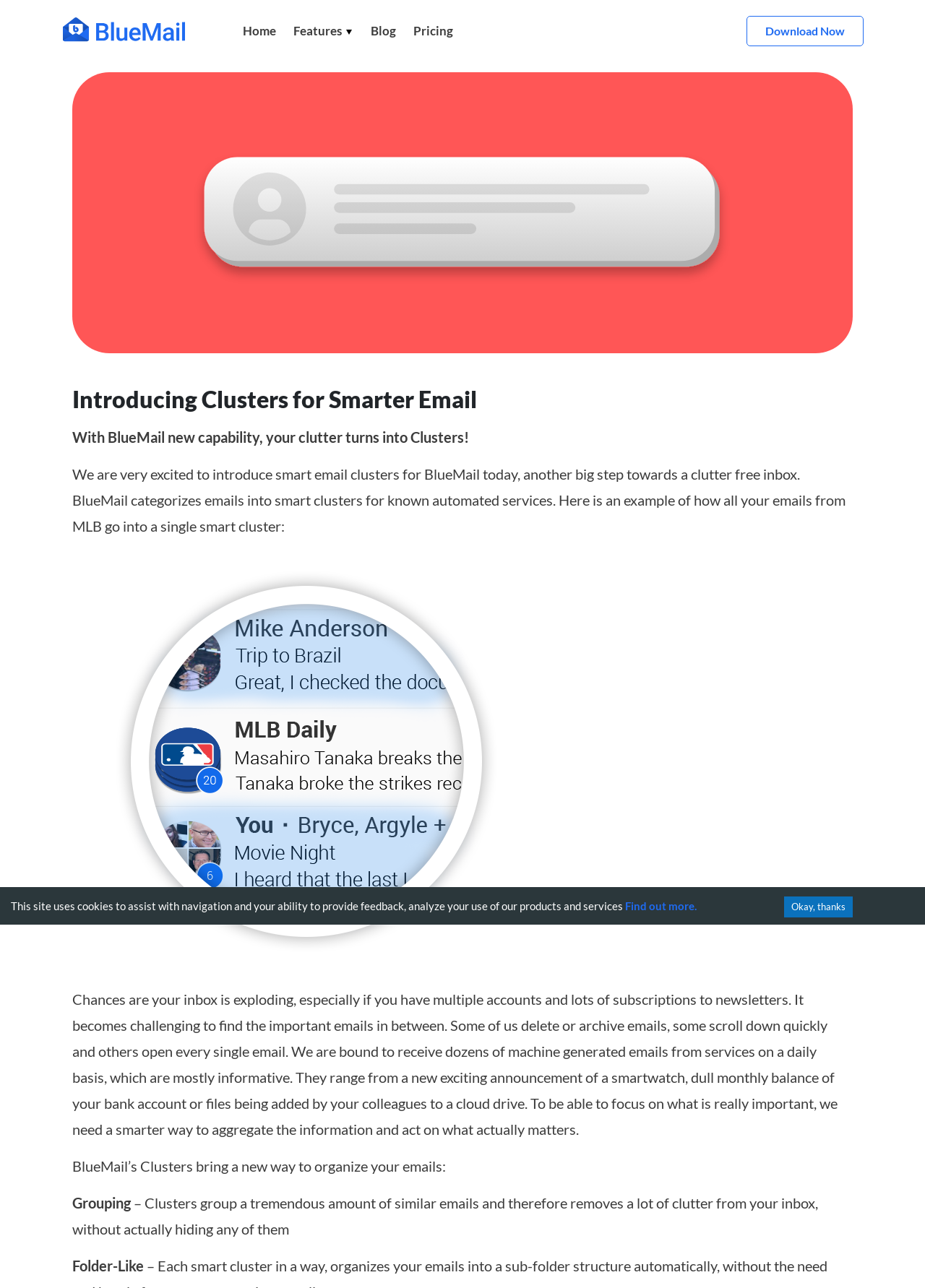Reply to the question with a brief word or phrase: How do BlueMail's Clusters help users?

By focusing on important emails